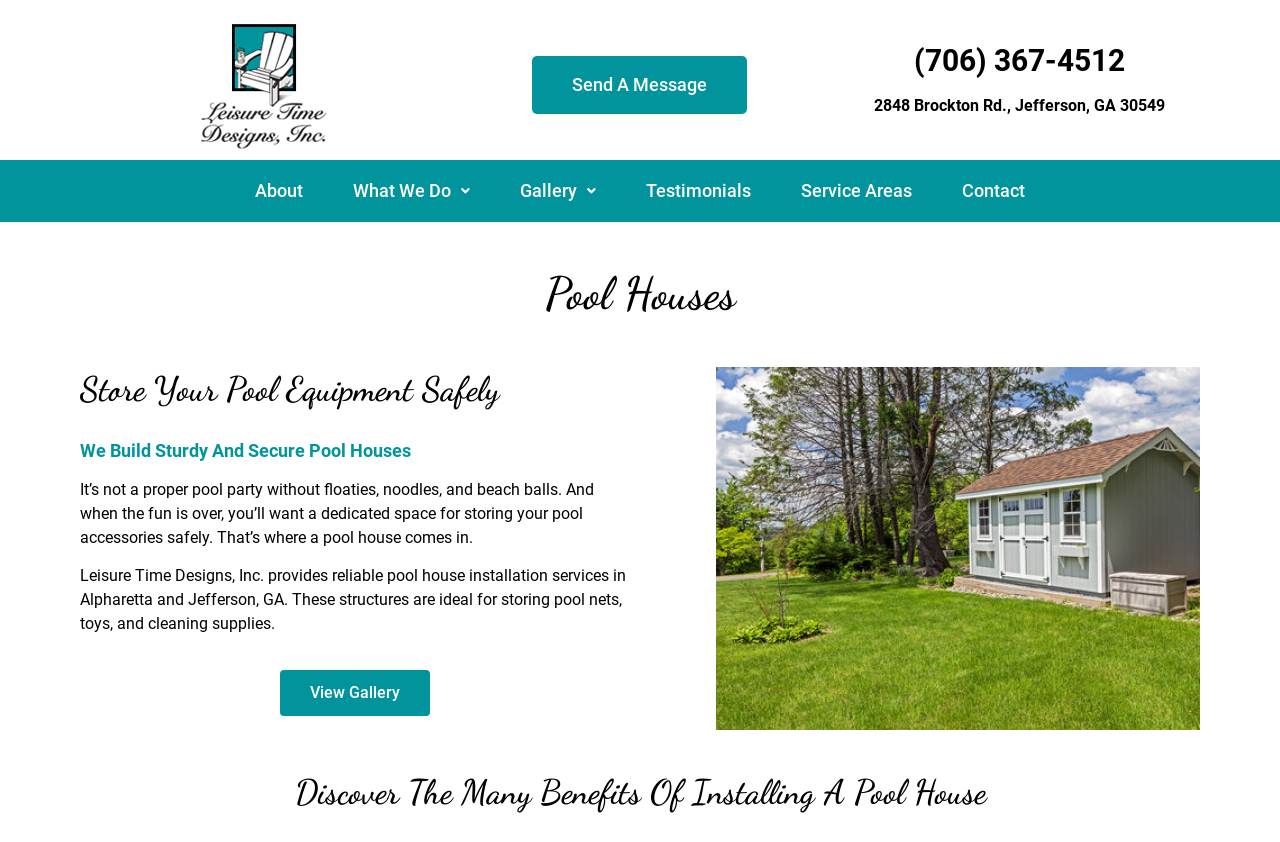Use a single word or phrase to answer the following:
What is the image below the heading 'Store Your Pool Equipment Safely'?

Backyard Pool House